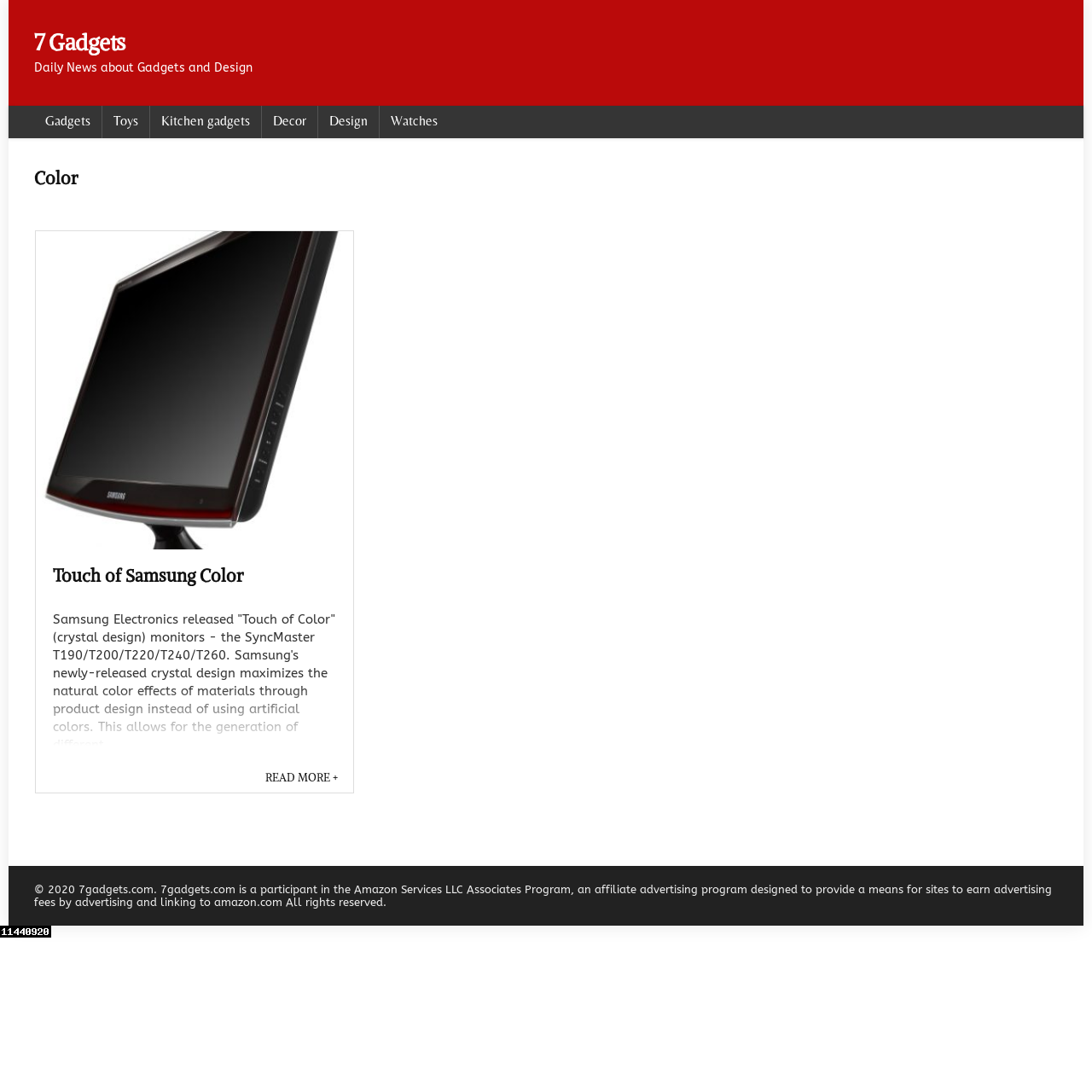Respond with a single word or short phrase to the following question: 
What is the purpose of the 'Touch of Color' design?

Maximizes natural color effects